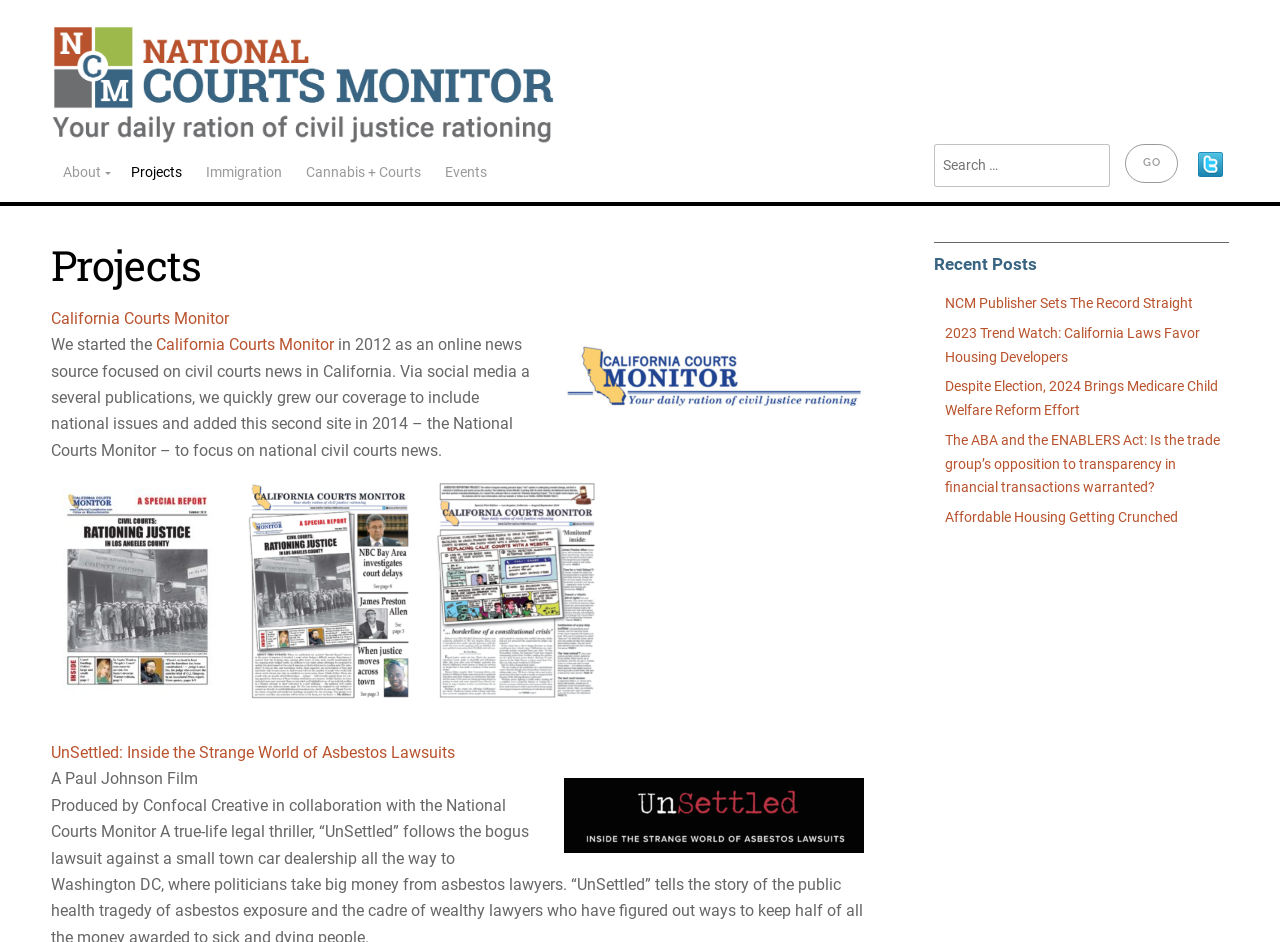Based on the element description: "California Courts Monitor", identify the bounding box coordinates for this UI element. The coordinates must be four float numbers between 0 and 1, listed as [left, top, right, bottom].

[0.04, 0.328, 0.179, 0.348]